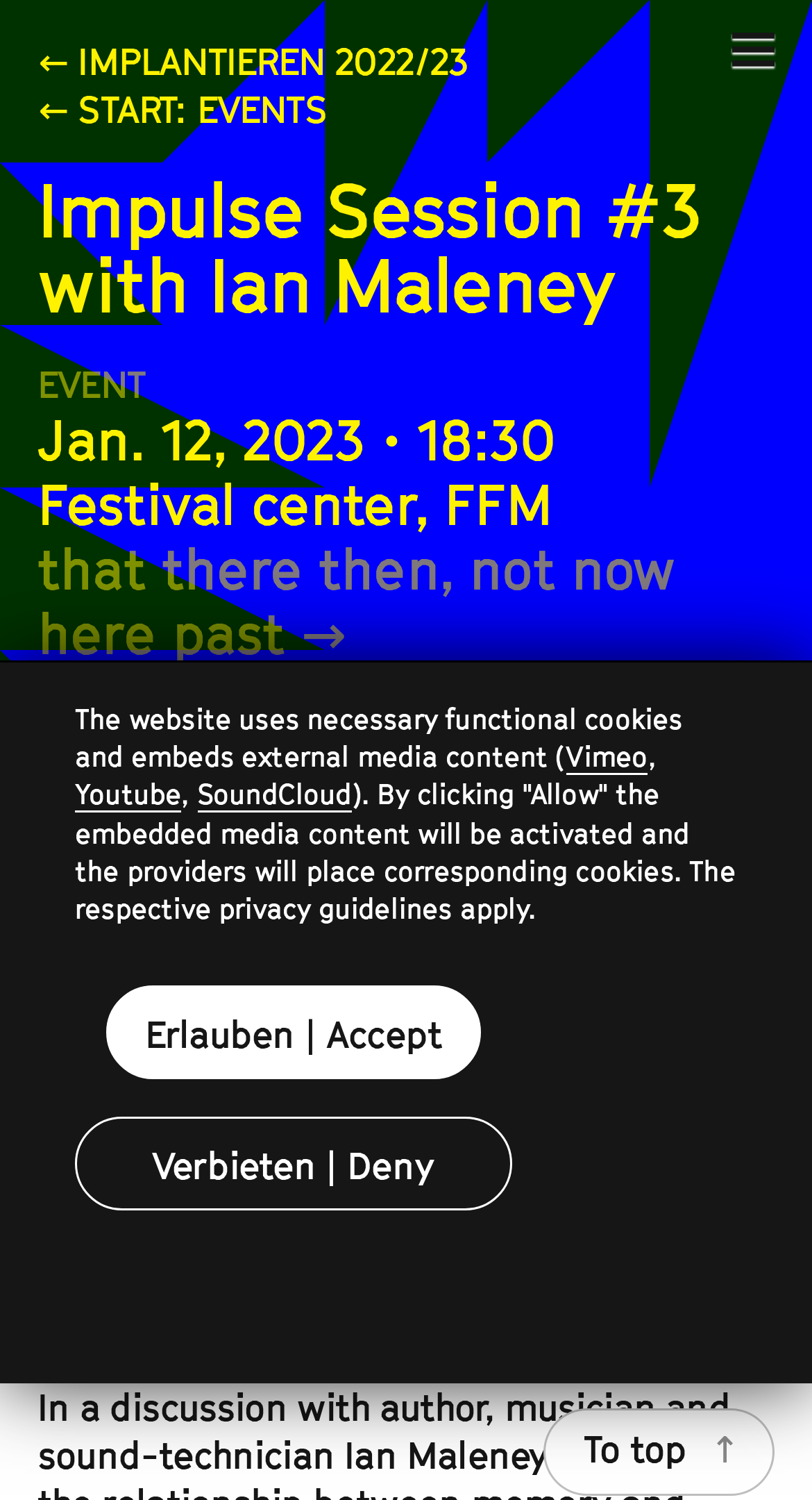Provide a brief response to the question below using a single word or phrase: 
What is the date of the impulse session?

Jan. 12, 2023